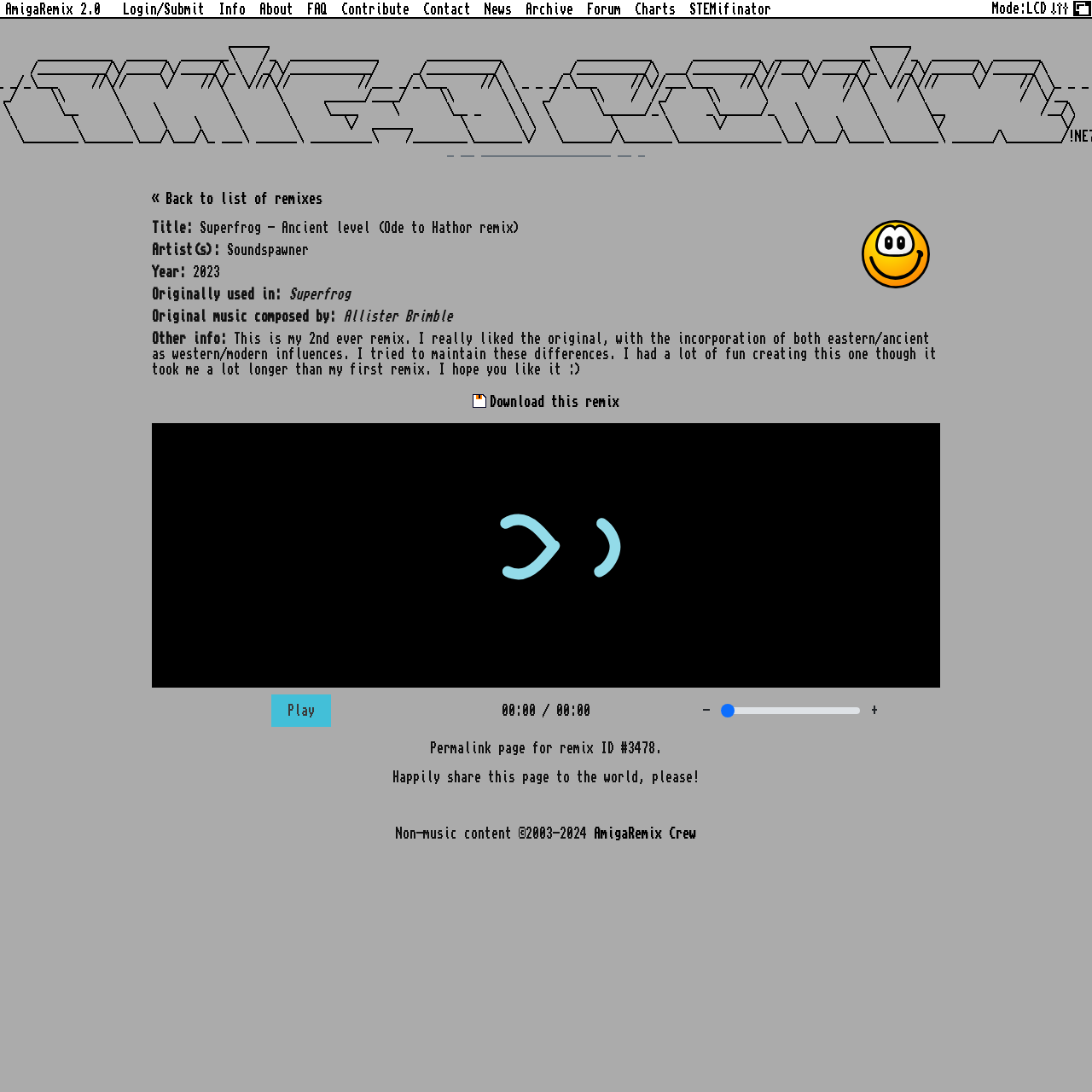Please analyze the image and provide a thorough answer to the question:
What is the year of the remix?

I found the year of the remix by looking at the static text element that says '2023' which is located near the top of the webpage.